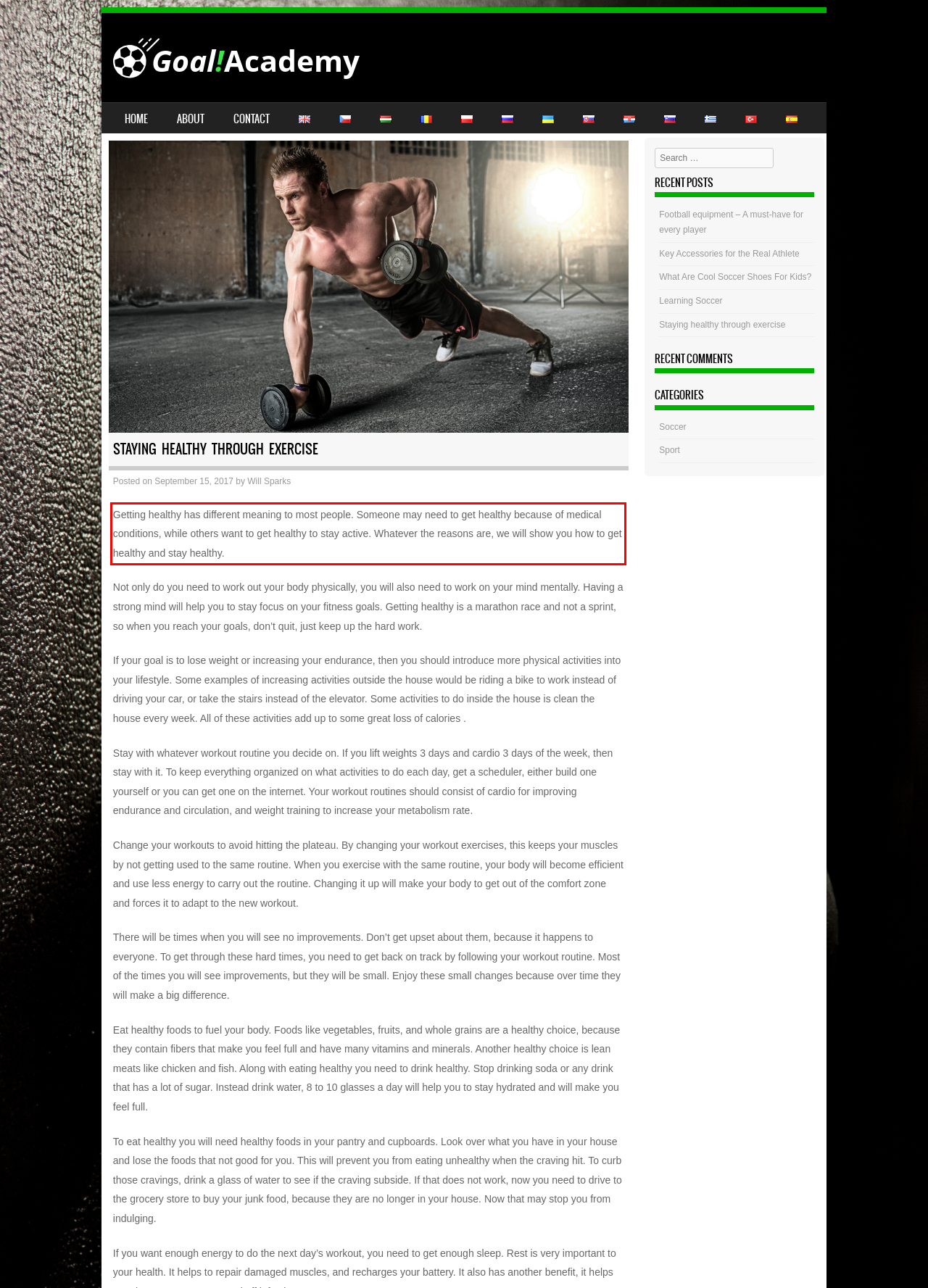Within the provided webpage screenshot, find the red rectangle bounding box and perform OCR to obtain the text content.

Getting healthy has different meaning to most people. Someone may need to get healthy because of medical conditions, while others want to get healthy to stay active. Whatever the reasons are, we will show you how to get healthy and stay healthy.